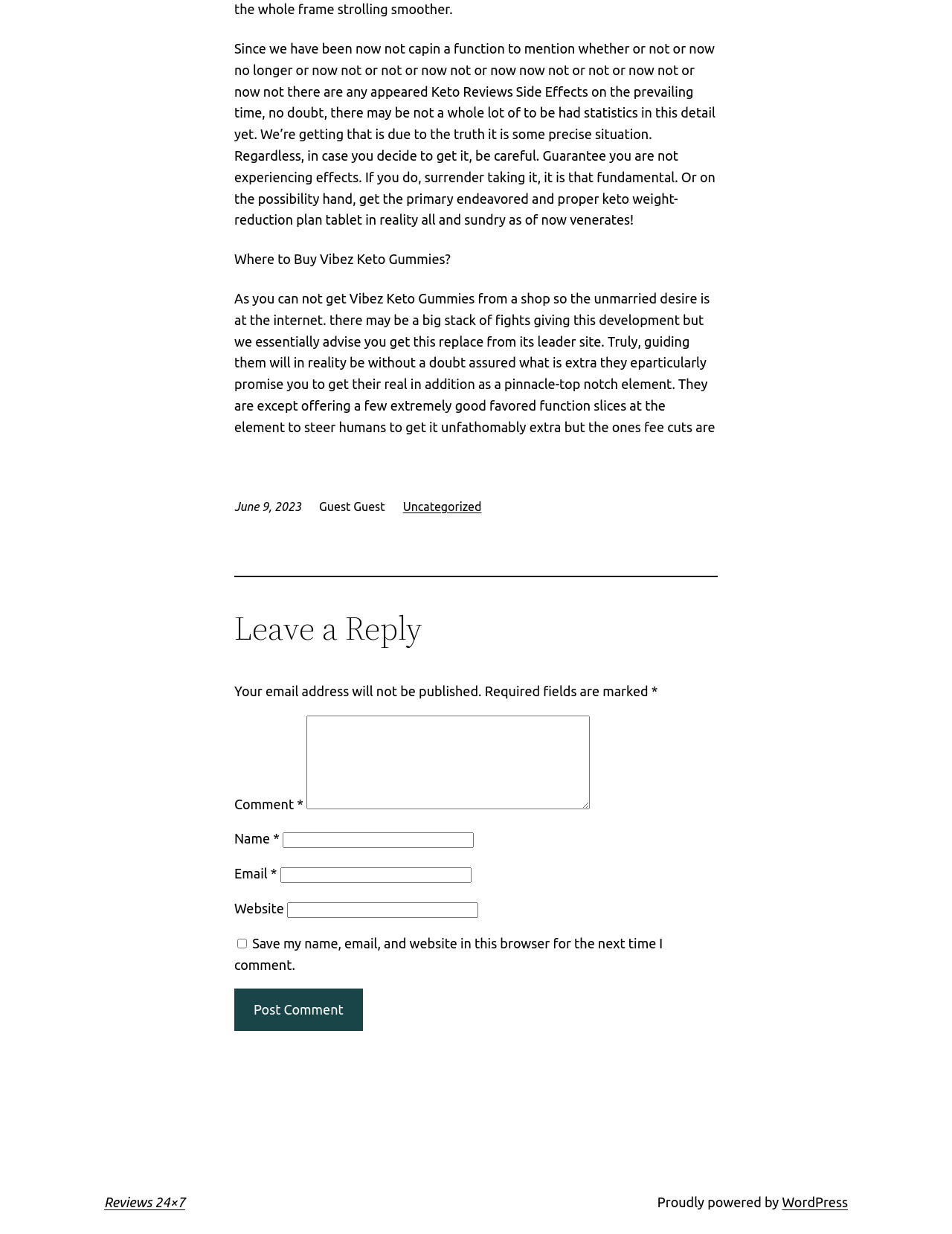Please provide a detailed answer to the question below by examining the image:
What is the author of the post?

I found the author of the post by looking at the StaticText element with ID 187, which has the text 'Guest Guest'. This indicates that the author of the post is a guest user.